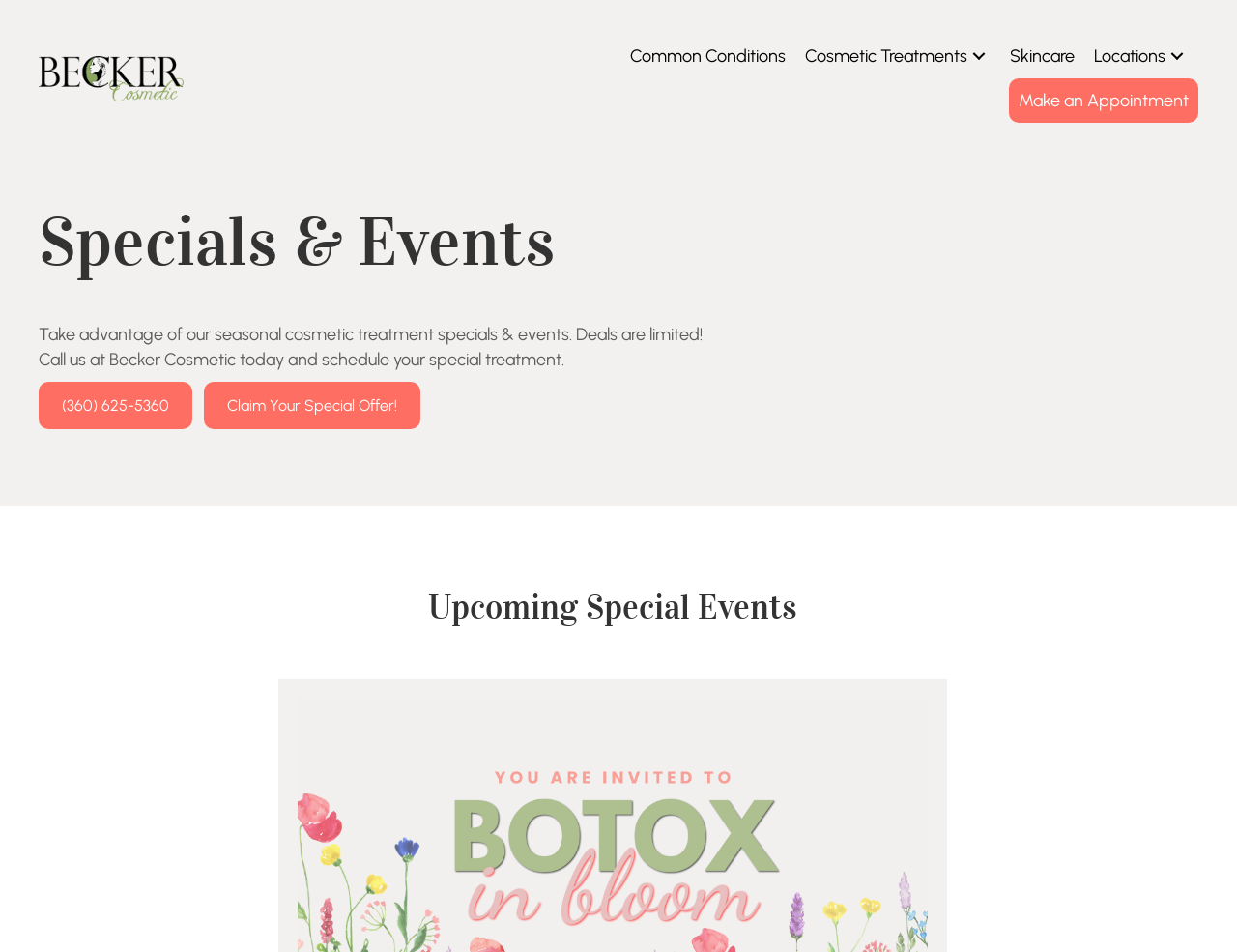Using the element description: "Make an Appointment", determine the bounding box coordinates. The coordinates should be in the format [left, top, right, bottom], with values between 0 and 1.

[0.816, 0.082, 0.969, 0.129]